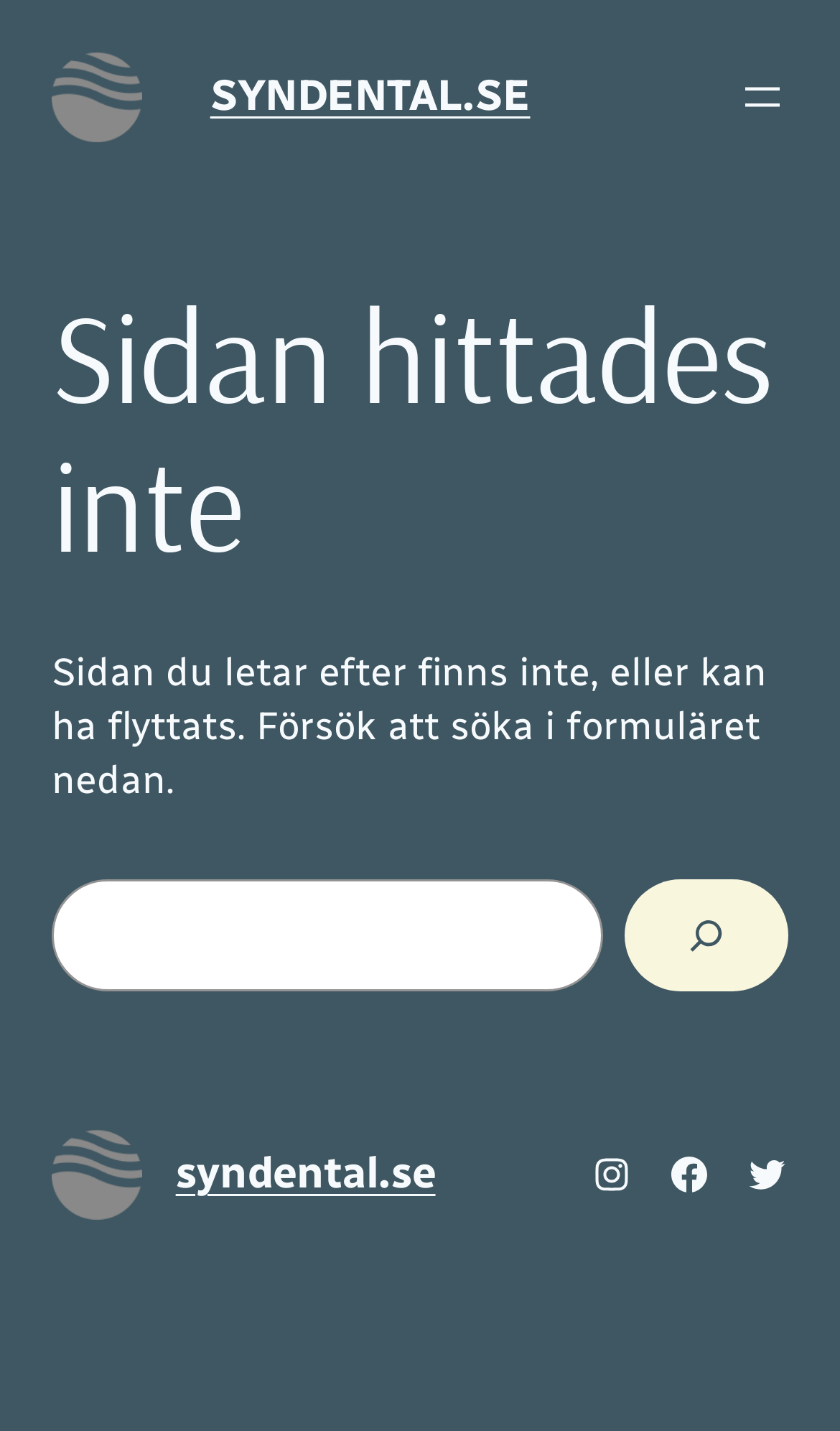What is the text above the search box?
Look at the image and provide a detailed response to the question.

The text above the search box is a static text element that says 'Sidan du letar efter finns inte, eller kan ha flyttats.' which means 'The page you are looking for does not exist, or may have been moved.' in Swedish, indicating that the user should use the search box to find what they are looking for.